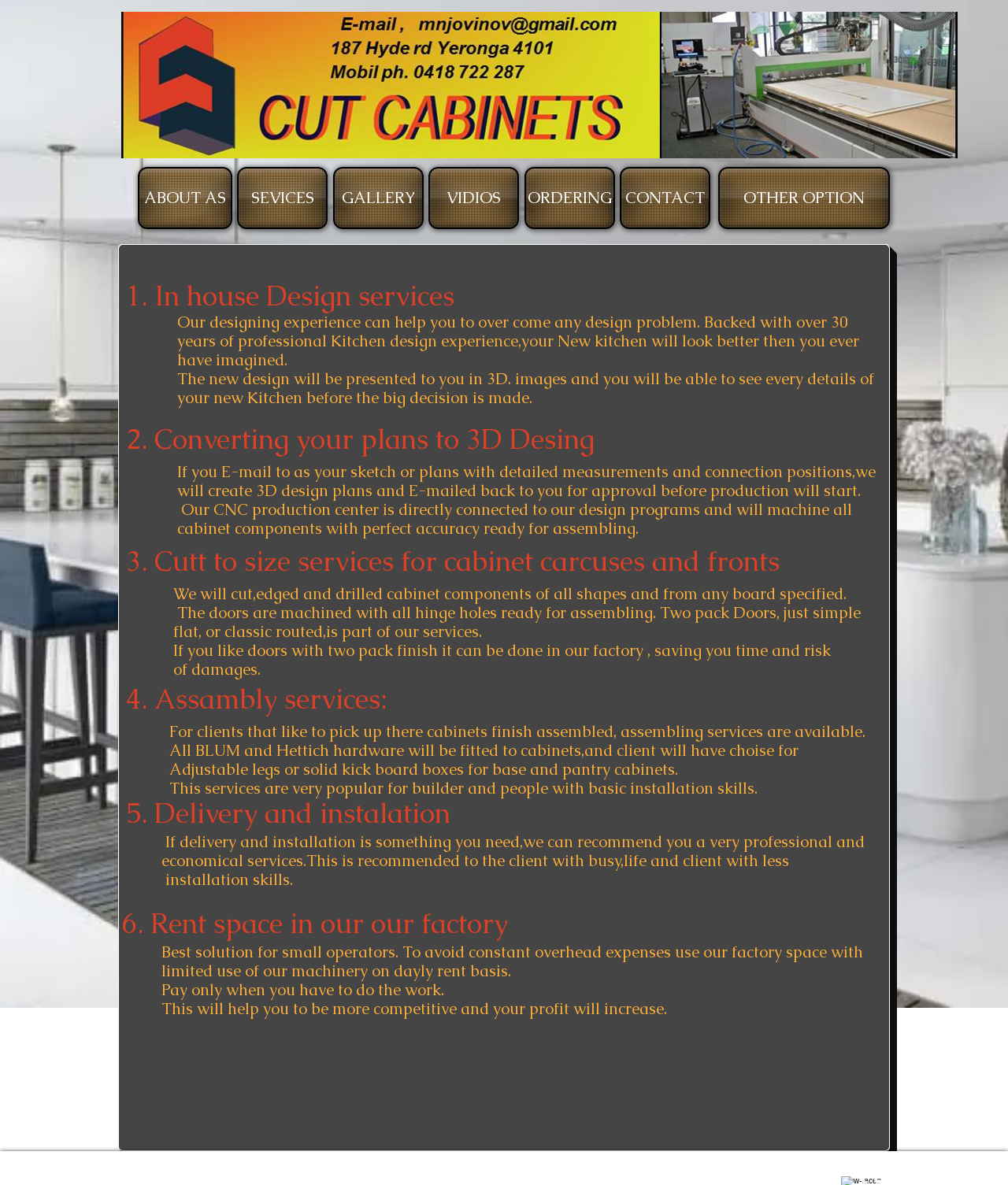Provide the bounding box coordinates of the area you need to click to execute the following instruction: "Click on ABOUT AS link".

[0.137, 0.141, 0.23, 0.193]